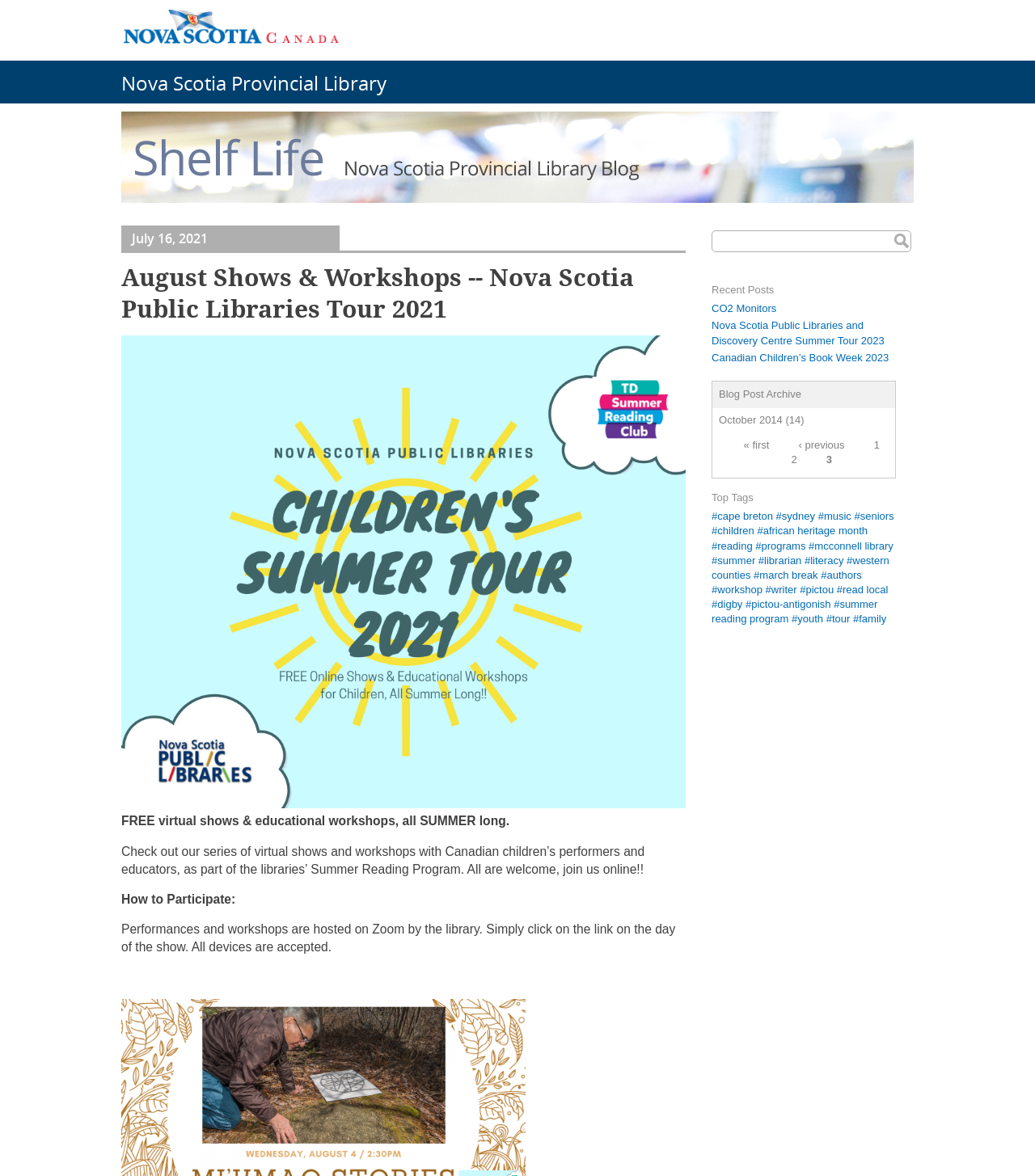Identify the bounding box coordinates of the part that should be clicked to carry out this instruction: "Click the 'Nova Scotia Provincial Library' link".

[0.117, 0.059, 0.373, 0.082]